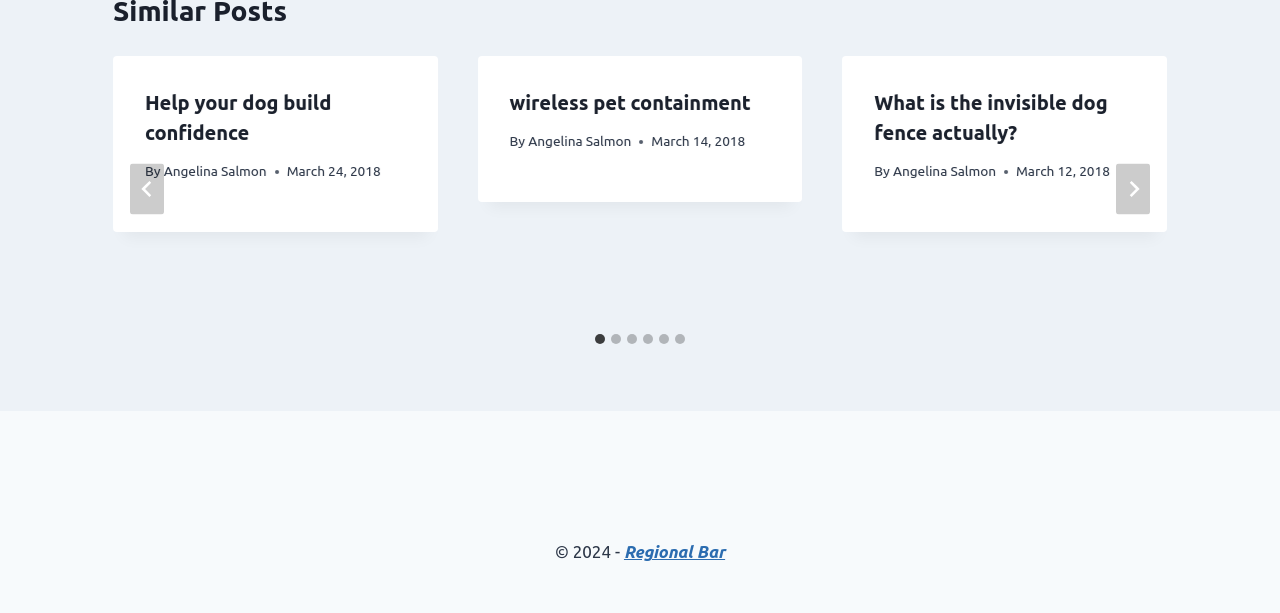What is the date of the third article?
Your answer should be a single word or phrase derived from the screenshot.

March 12, 2018